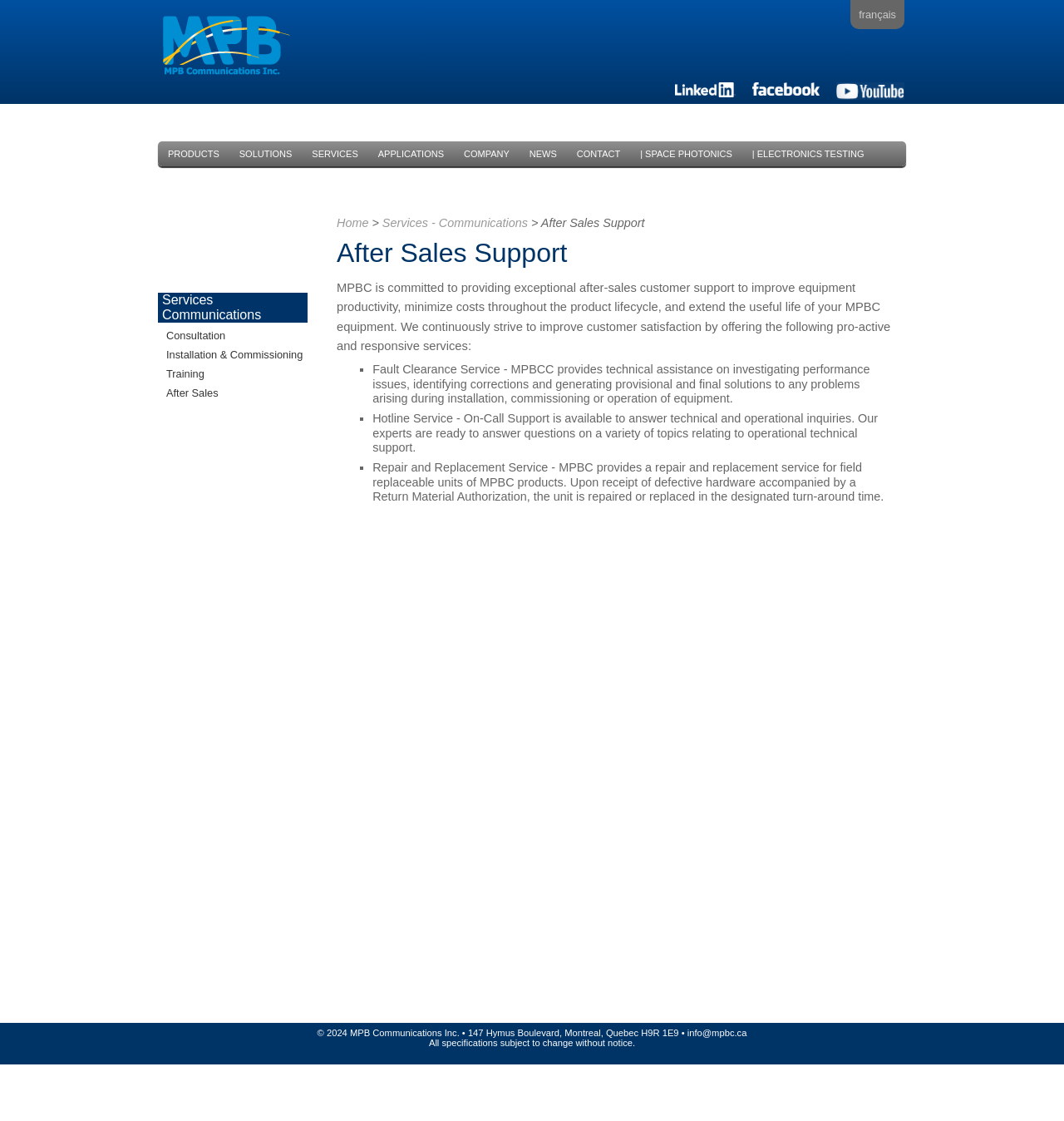What is the purpose of the Hotline Service?
Please interpret the details in the image and answer the question thoroughly.

According to the webpage, the Hotline Service is an on-call support service that answers technical and operational inquiries. This service is provided to customers to help them with any questions or issues they may have.